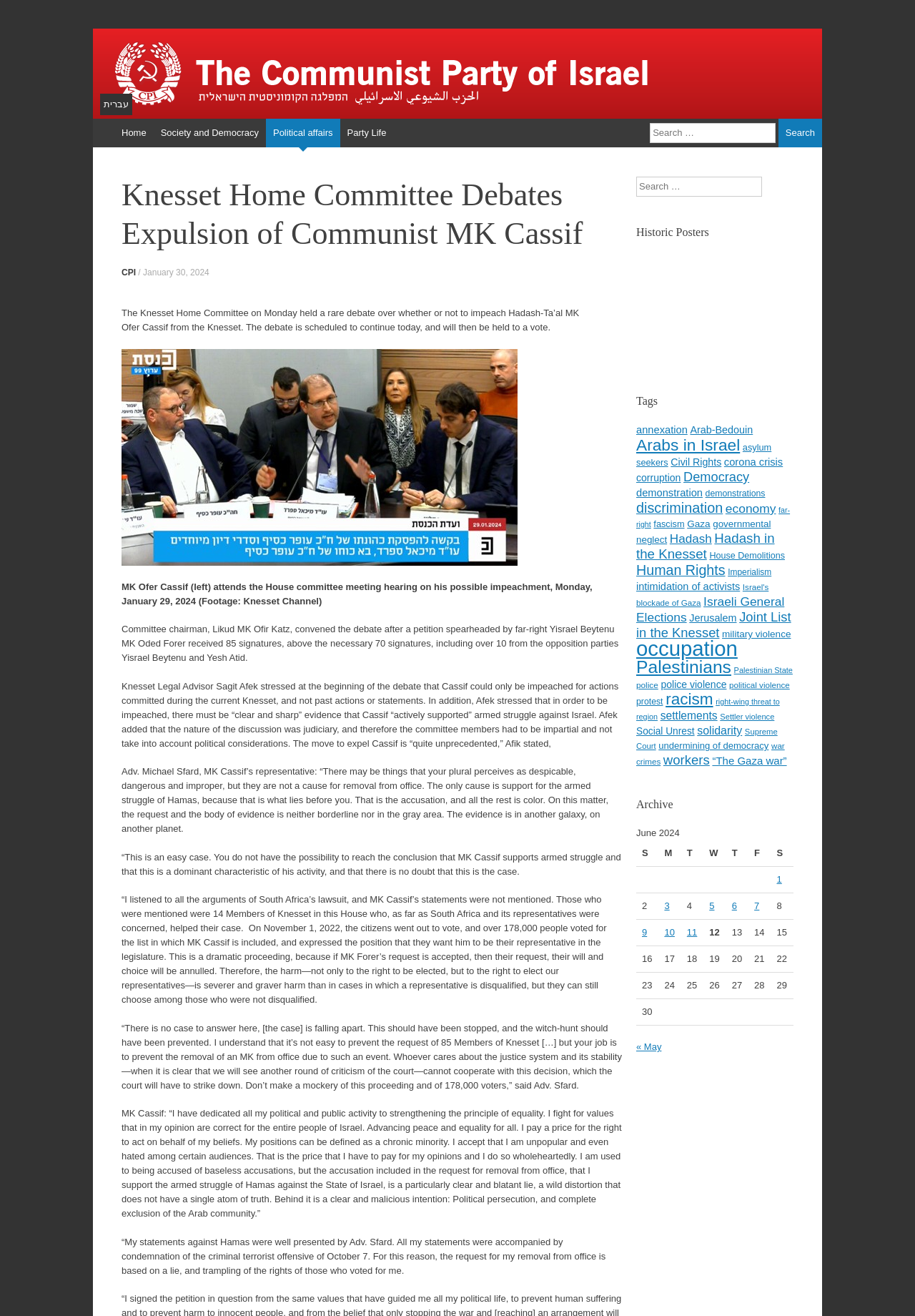What is the role of Ofir Katz in the article?
We need a detailed and meticulous answer to the question.

According to the article, Ofir Katz is the chairman of the Knesset Home Committee, which convened the debate on the possible impeachment of MK Ofer Cassif.